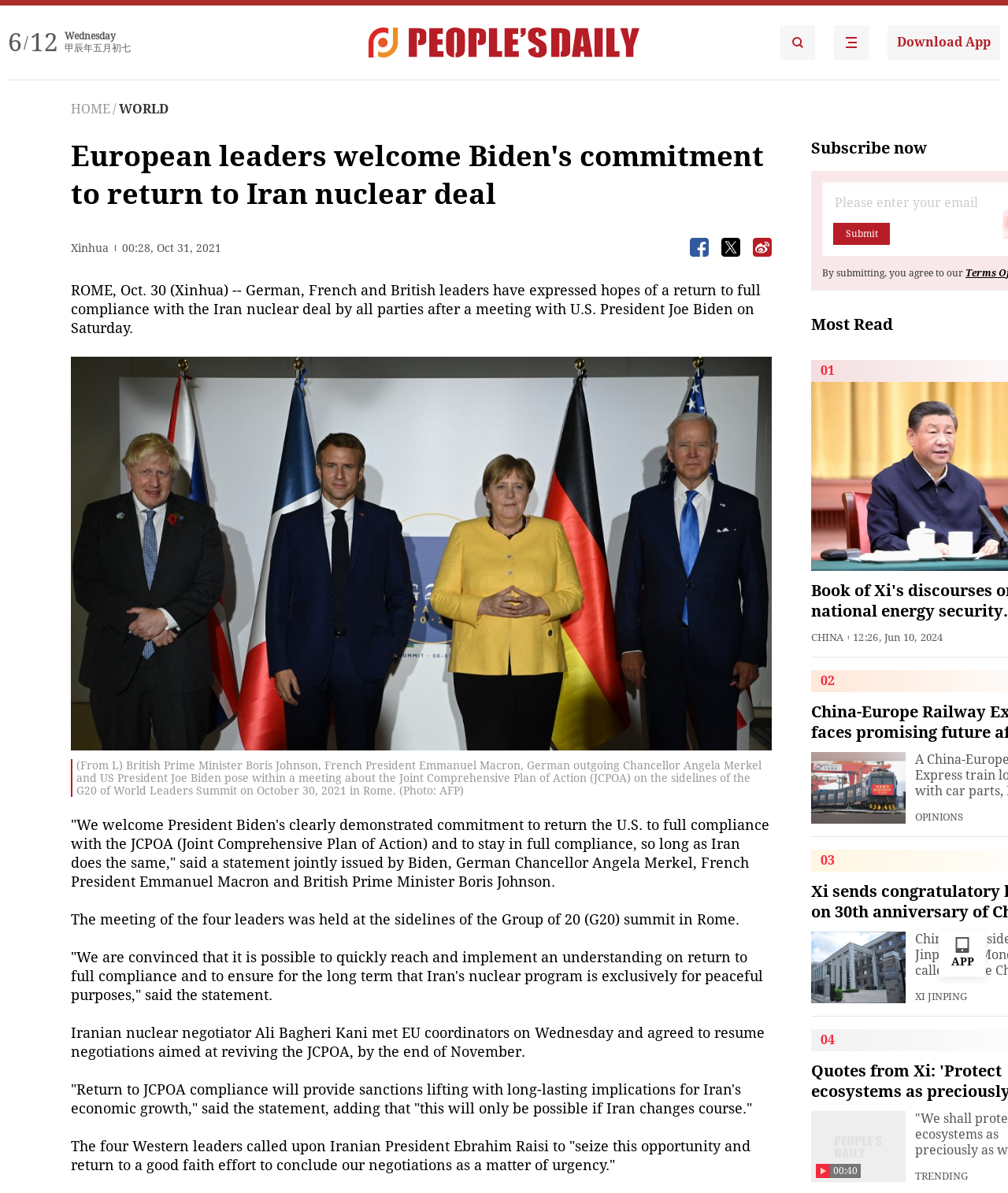Please determine the bounding box coordinates, formatted as (top-left x, top-left y, bottom-right x, bottom-right y), with all values as floating point numbers between 0 and 1. Identify the bounding box of the region described as: People's Daily Search Details

[0.774, 0.021, 0.809, 0.05]